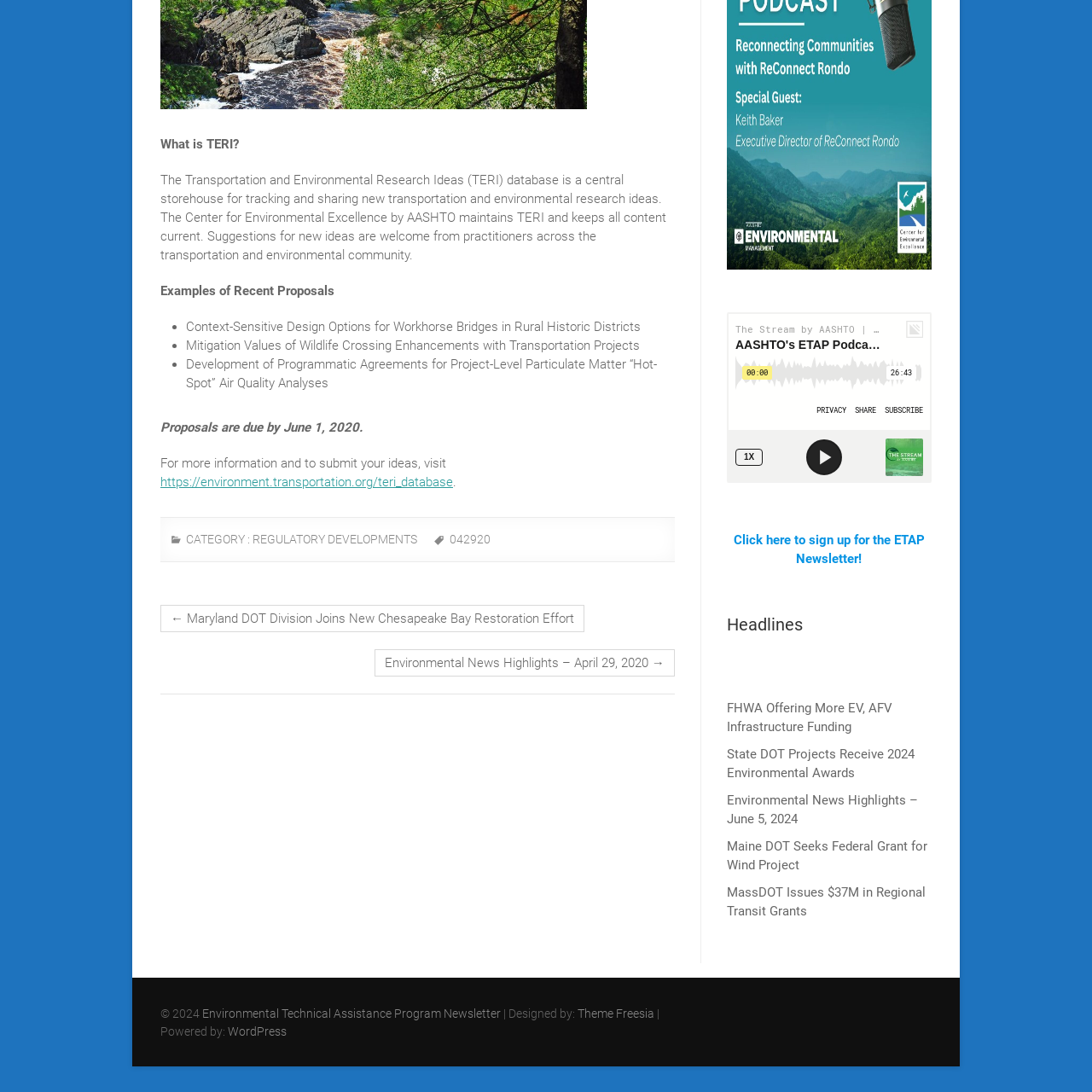Determine the bounding box coordinates for the HTML element described here: "Environmental Technical Assistance Program Newsletter".

[0.185, 0.922, 0.459, 0.934]